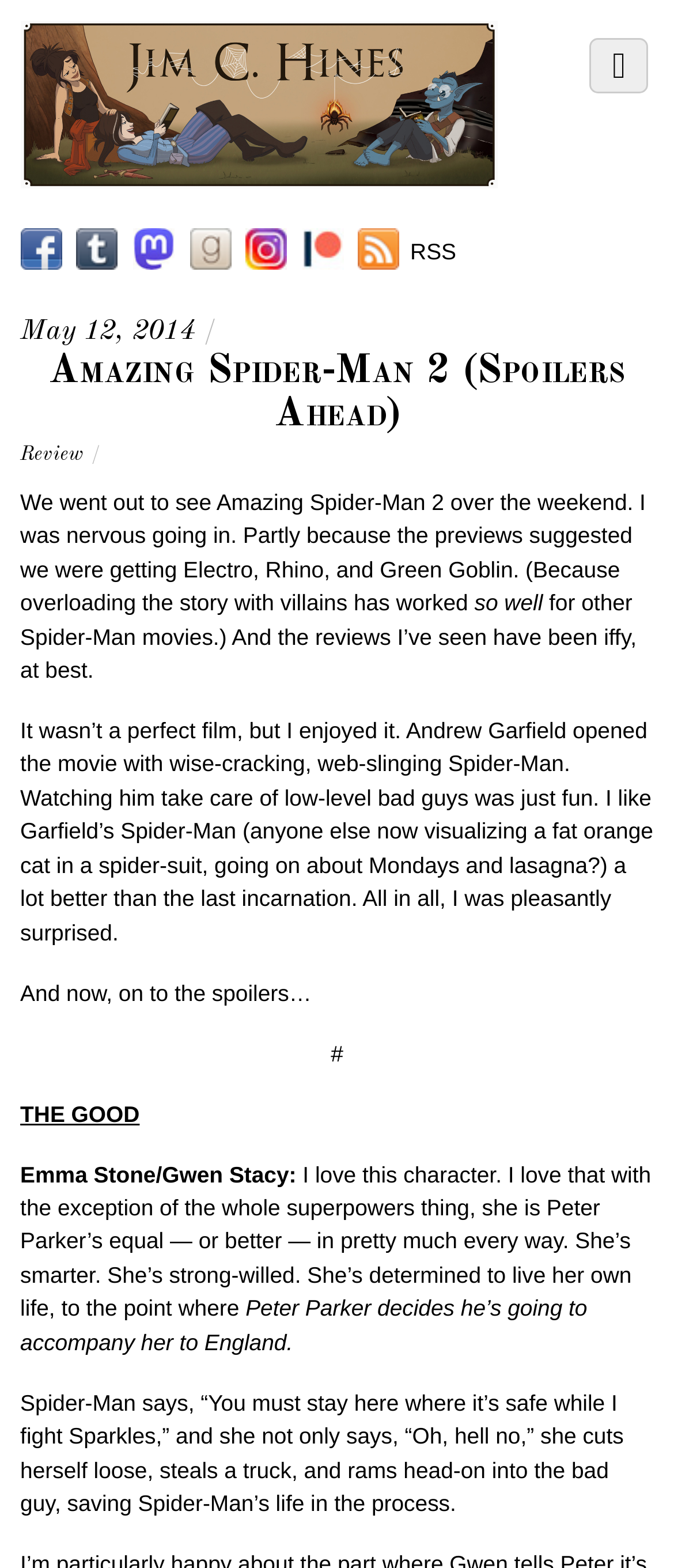Could you find the bounding box coordinates of the clickable area to complete this instruction: "Subscribe to the RSS feed"?

[0.532, 0.145, 0.677, 0.172]